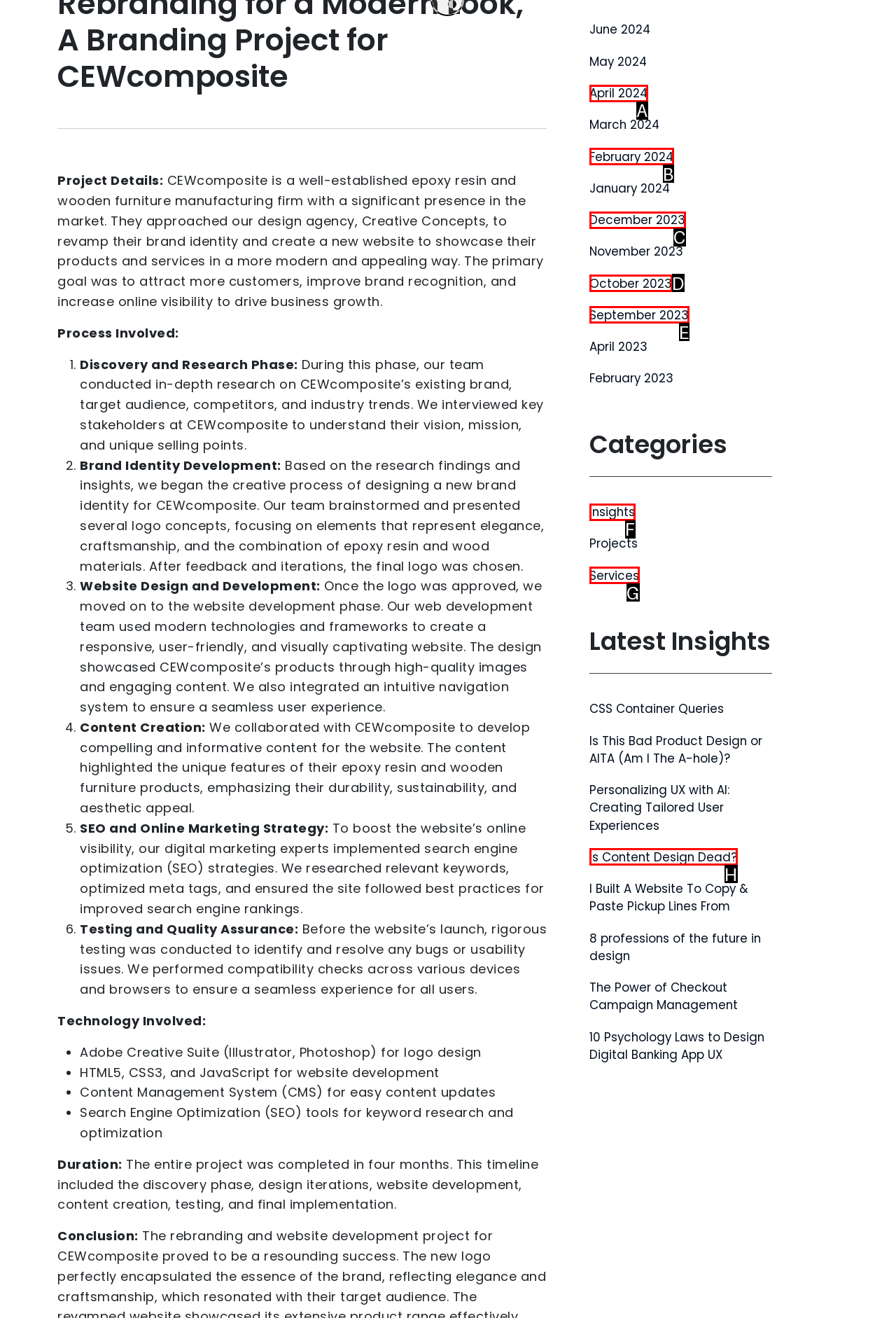Tell me which one HTML element best matches the description: Services
Answer with the option's letter from the given choices directly.

G